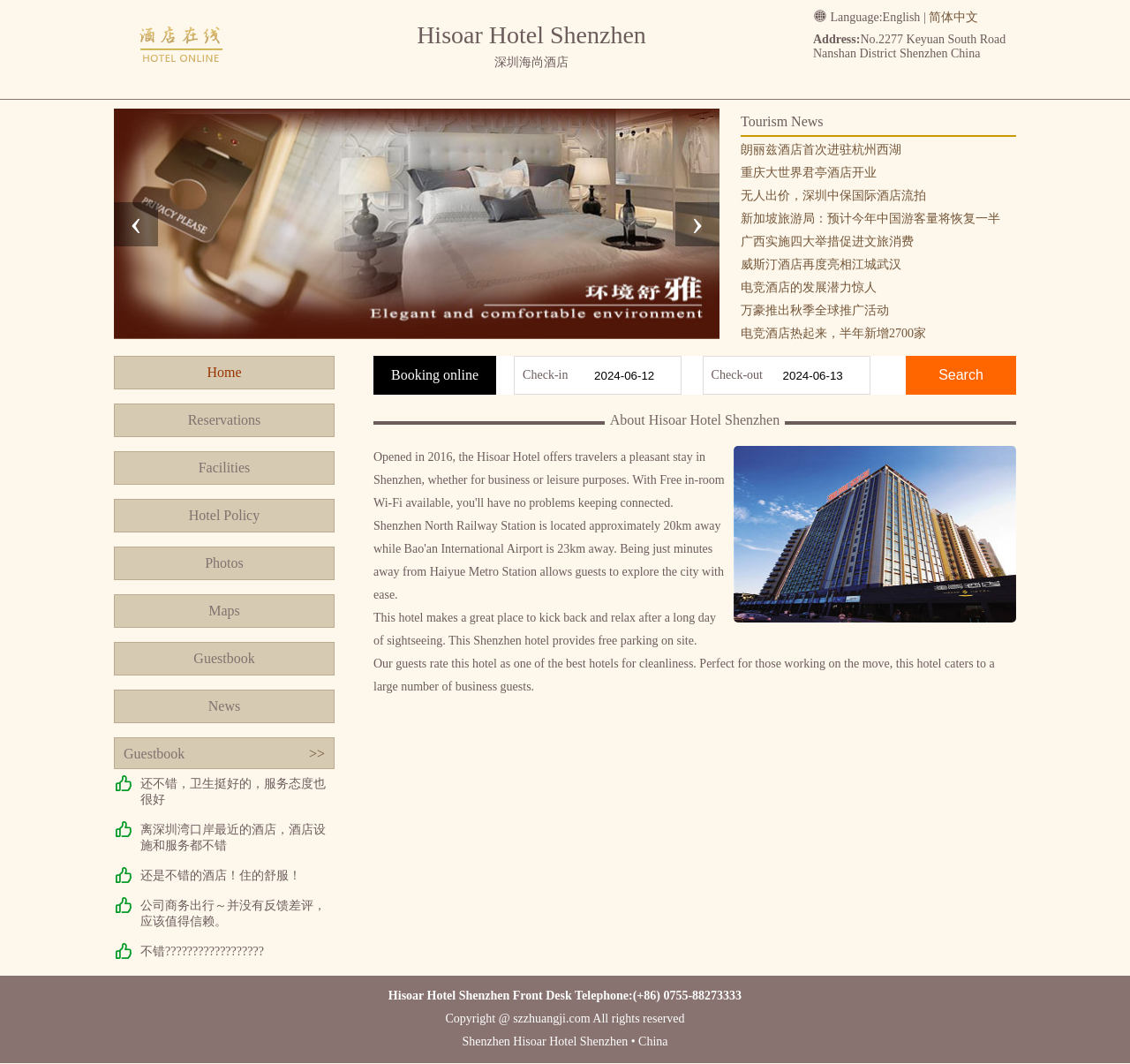Please identify the bounding box coordinates of the element's region that should be clicked to execute the following instruction: "Check the hotel's address". The bounding box coordinates must be four float numbers between 0 and 1, i.e., [left, top, right, bottom].

[0.72, 0.031, 0.89, 0.056]